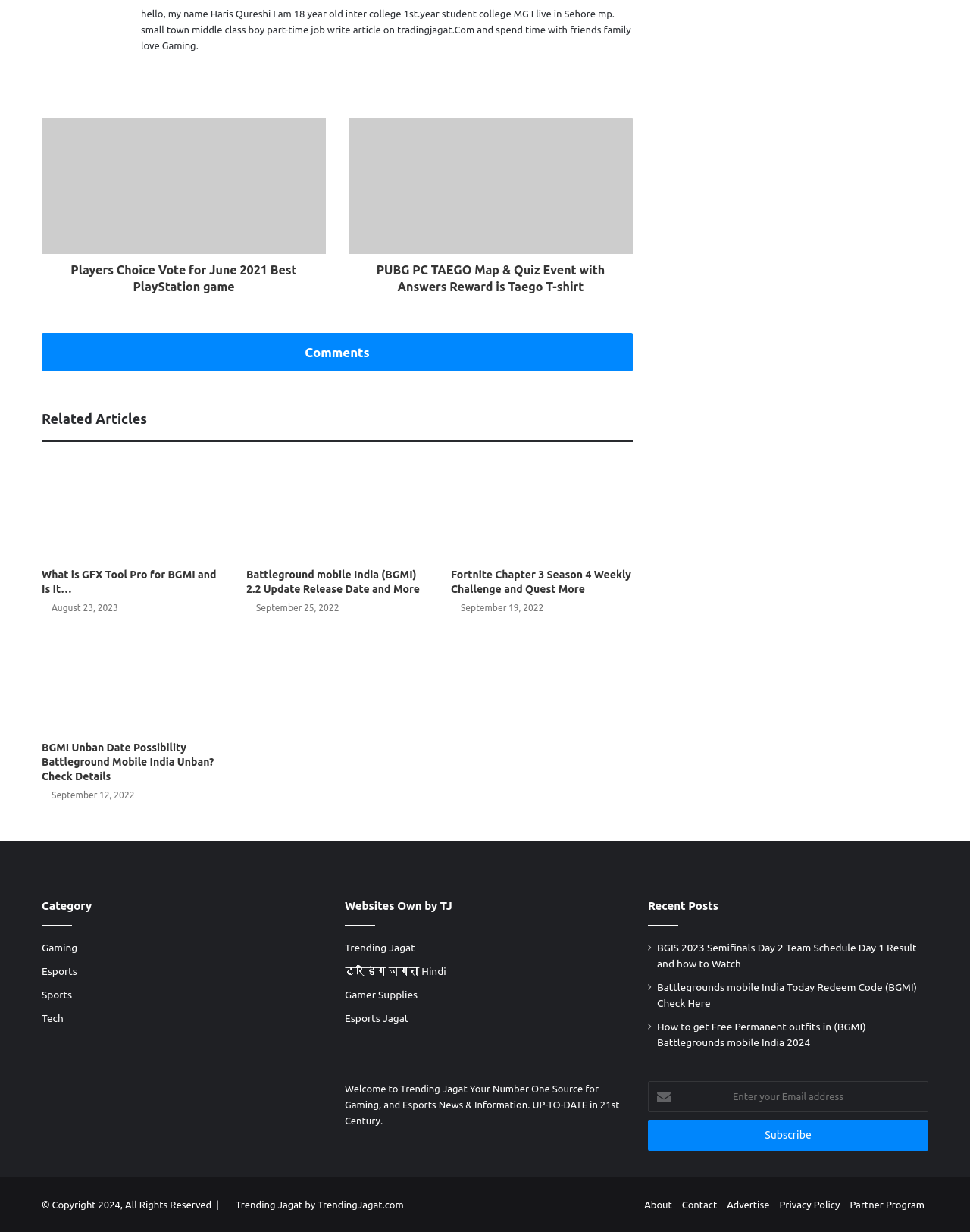Can you find the bounding box coordinates of the area I should click to execute the following instruction: "Subscribe to the newsletter by clicking the button"?

[0.668, 0.909, 0.957, 0.934]